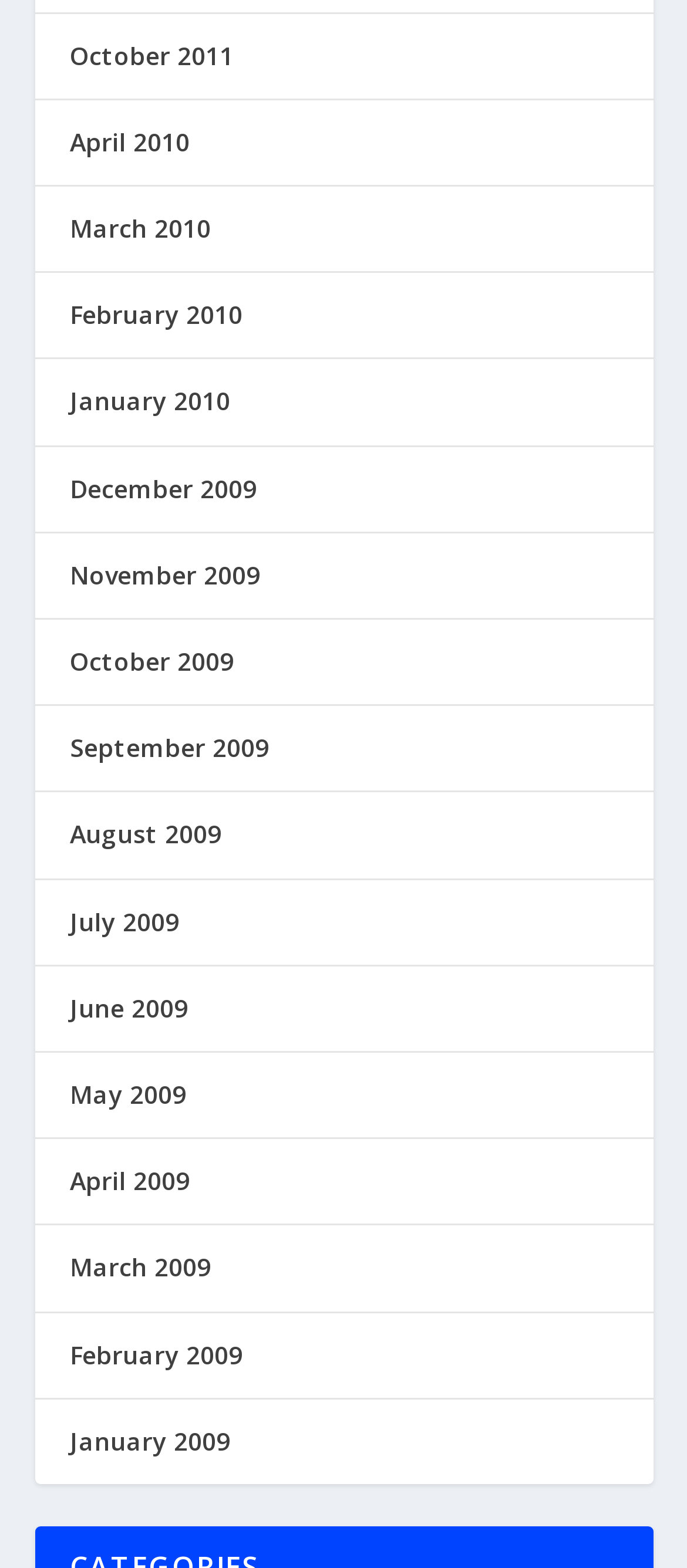Respond with a single word or phrase to the following question:
How many links are available on the webpage?

18